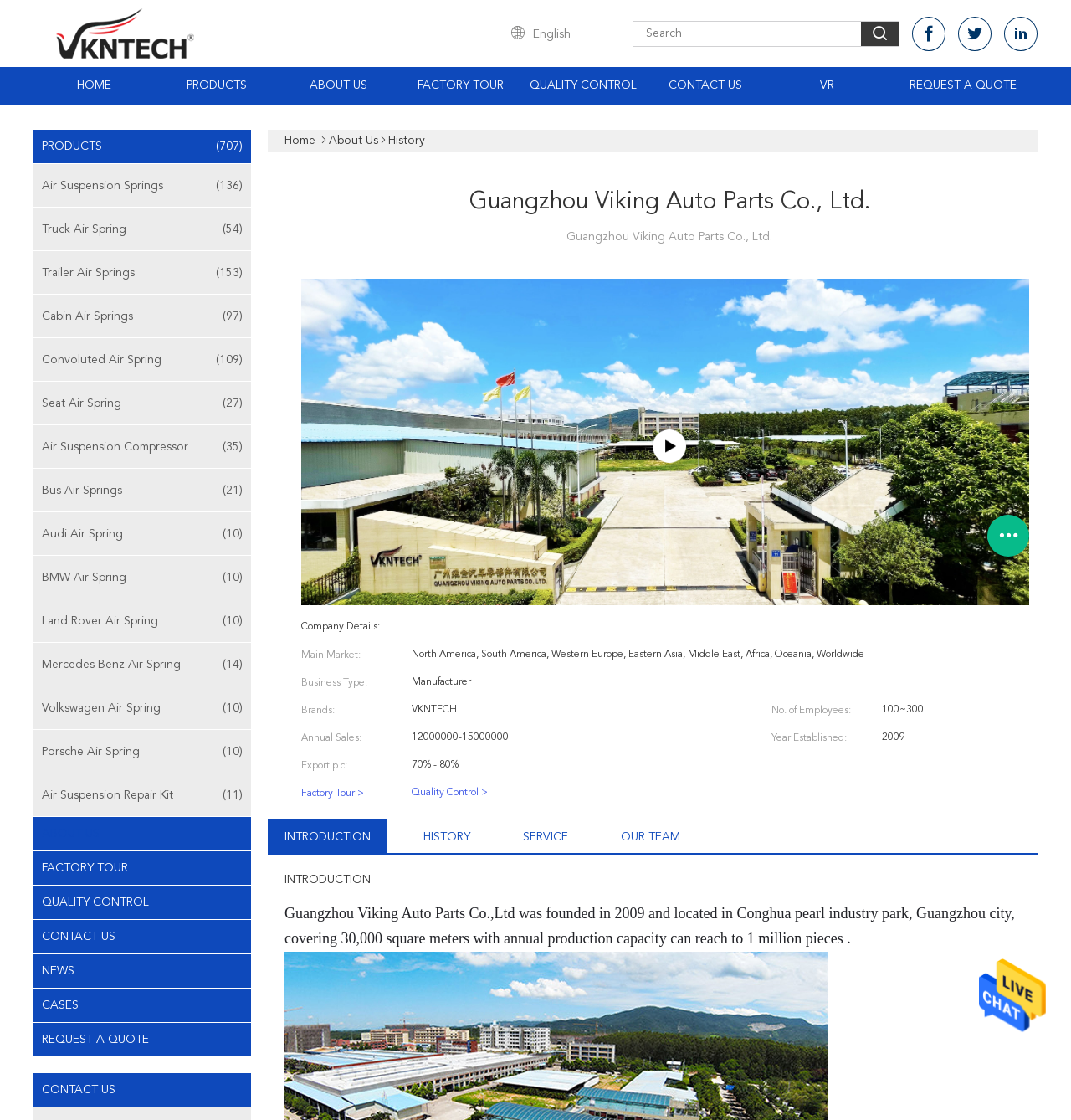Carefully examine the image and provide an in-depth answer to the question: What is the business type of the company?

I found the company information table, which includes the business type. According to the table, the business type of the company is 'Manufacturer'.